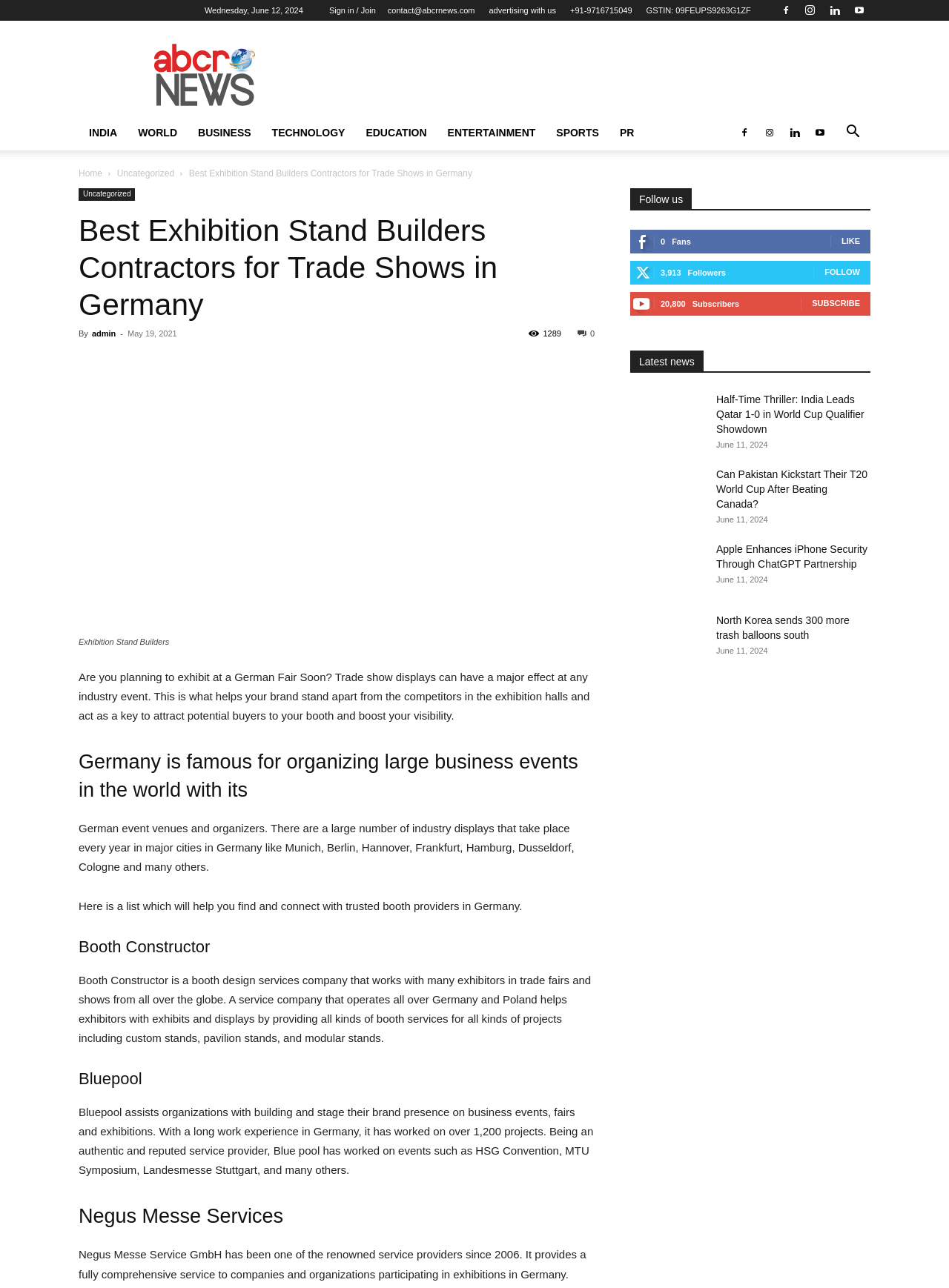What is the name of the booth design services company that works with many exhibitors in trade fairs and shows?
Analyze the image and provide a thorough answer to the question.

I found the answer by reading the text under the heading 'Booth Constructor' which describes the company's services.